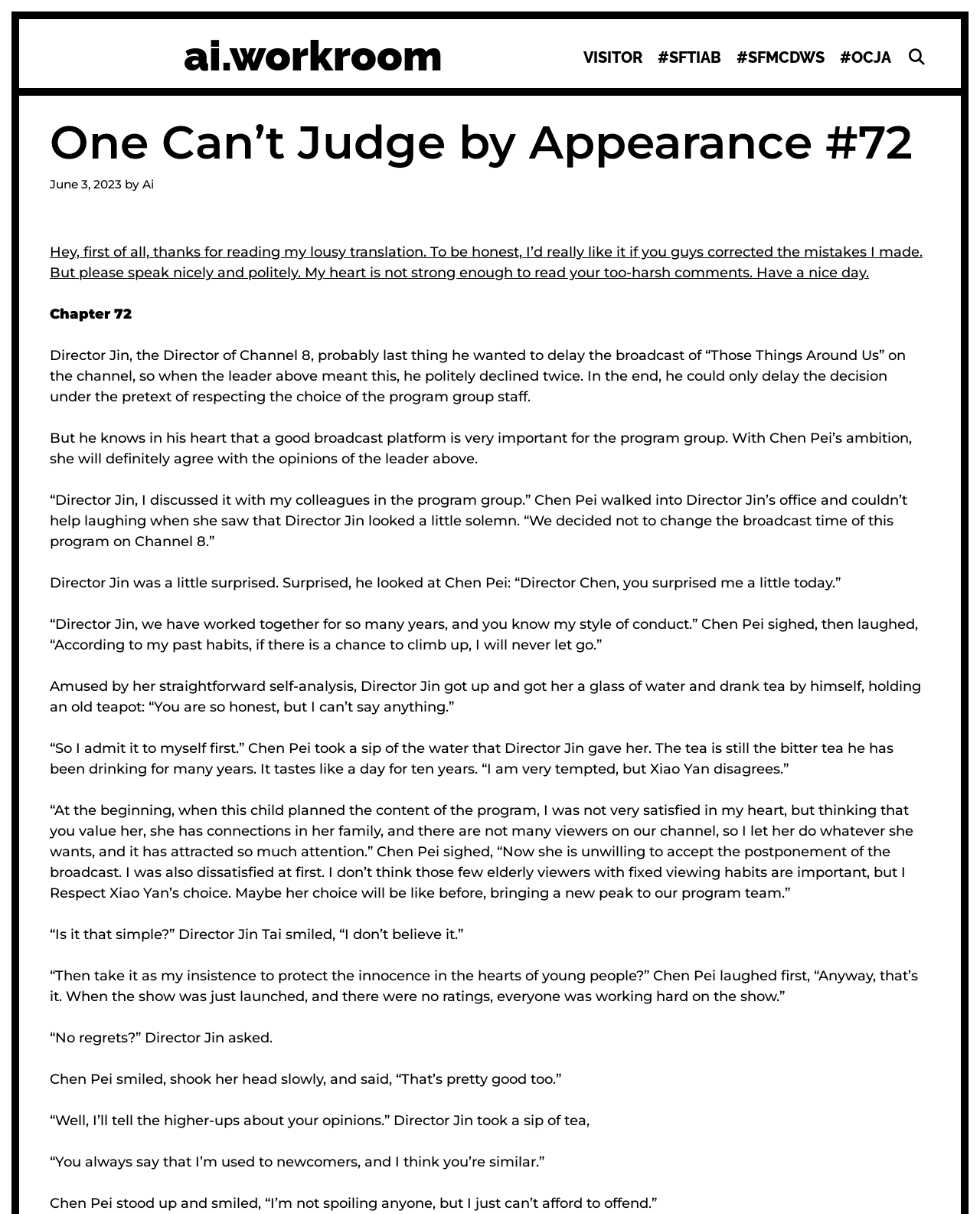Find the bounding box of the element with the following description: "June 3, 2023June 3, 2023". The coordinates must be four float numbers between 0 and 1, formatted as [left, top, right, bottom].

[0.051, 0.146, 0.124, 0.158]